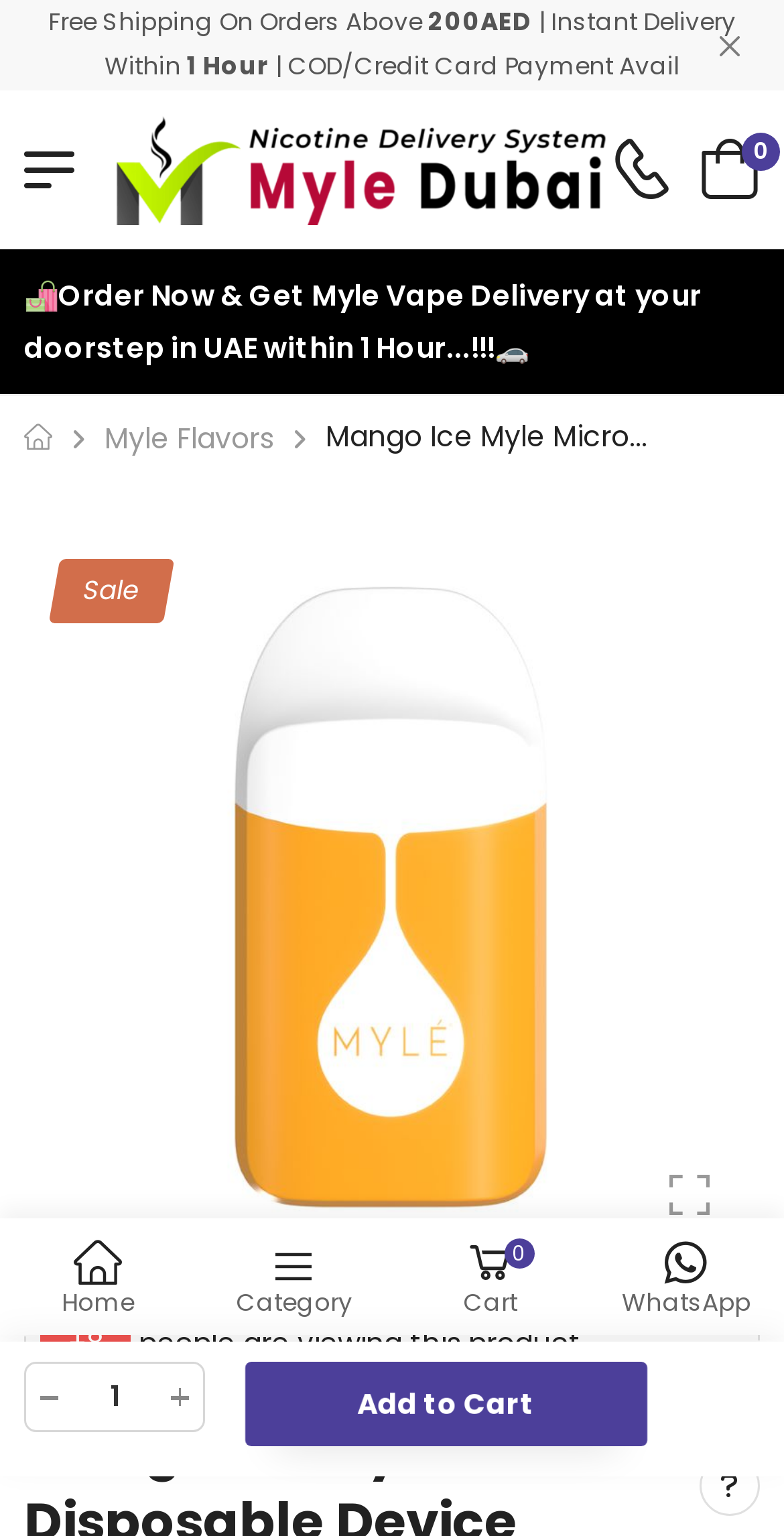How many people are viewing this product?
Provide an in-depth and detailed explanation in response to the question.

The webpage displays a static text 'people are viewing this product.' but does not provide a specific number, so it is unknown how many people are viewing this product.